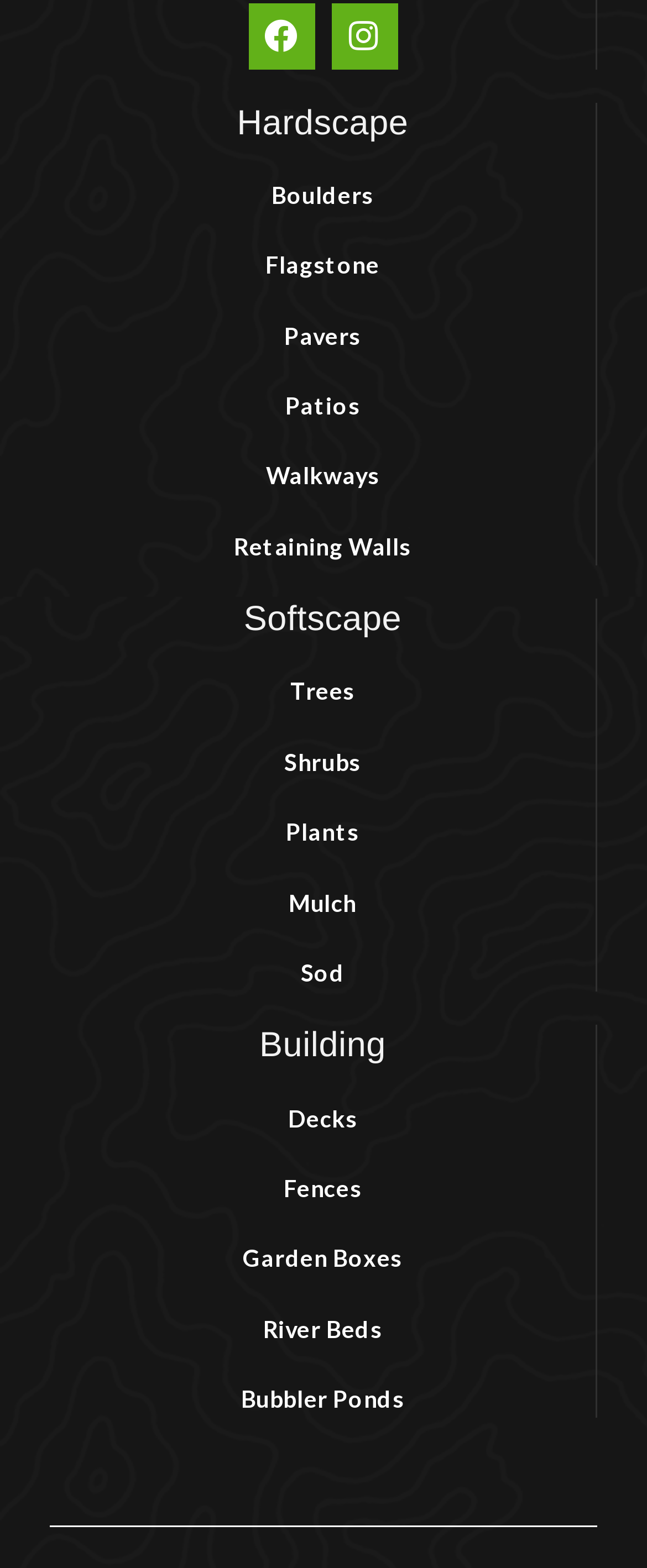Identify the bounding box coordinates of the specific part of the webpage to click to complete this instruction: "browse Softscape Trees".

[0.077, 0.43, 0.921, 0.453]